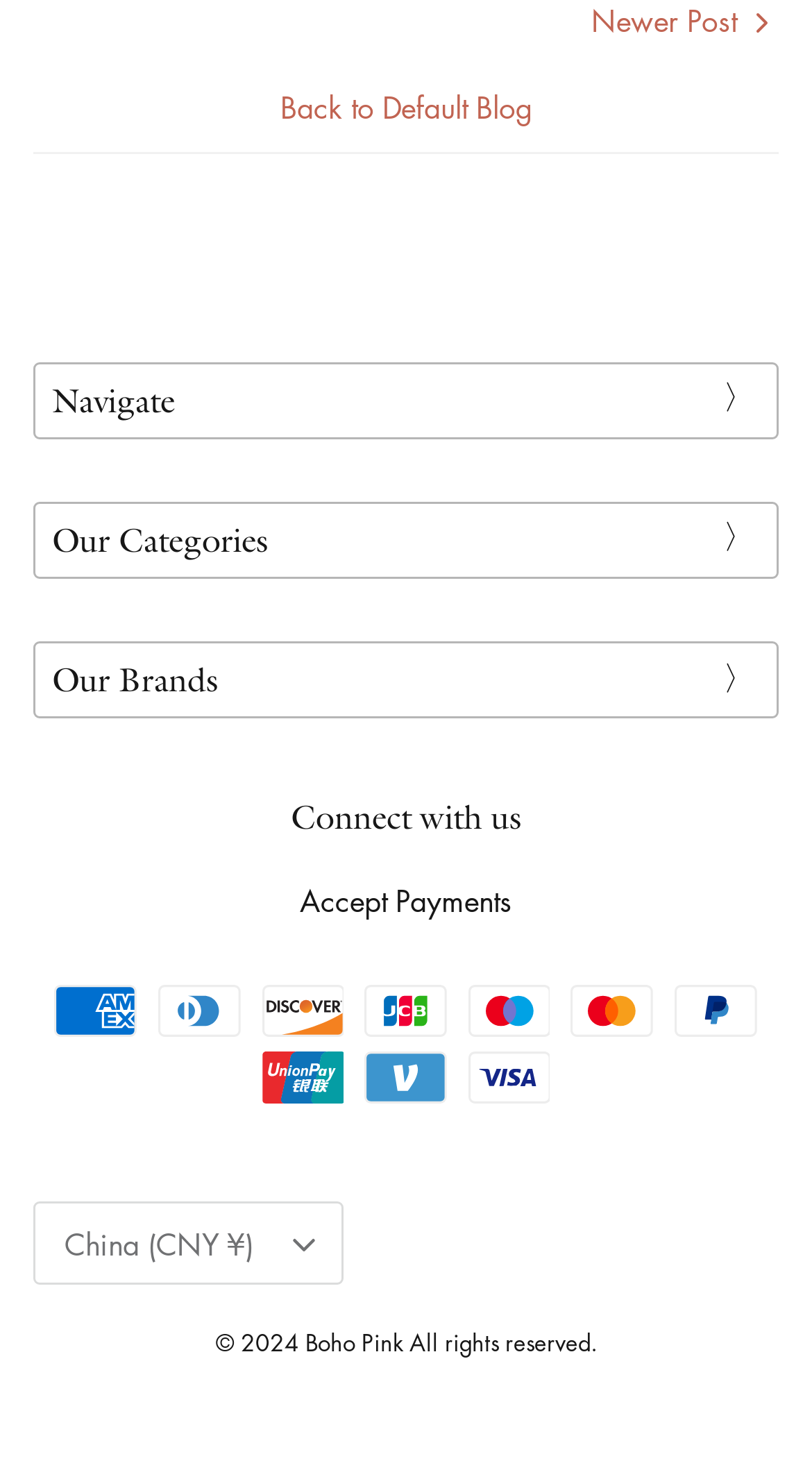How many payment methods are accepted?
Refer to the image and provide a one-word or short phrase answer.

11